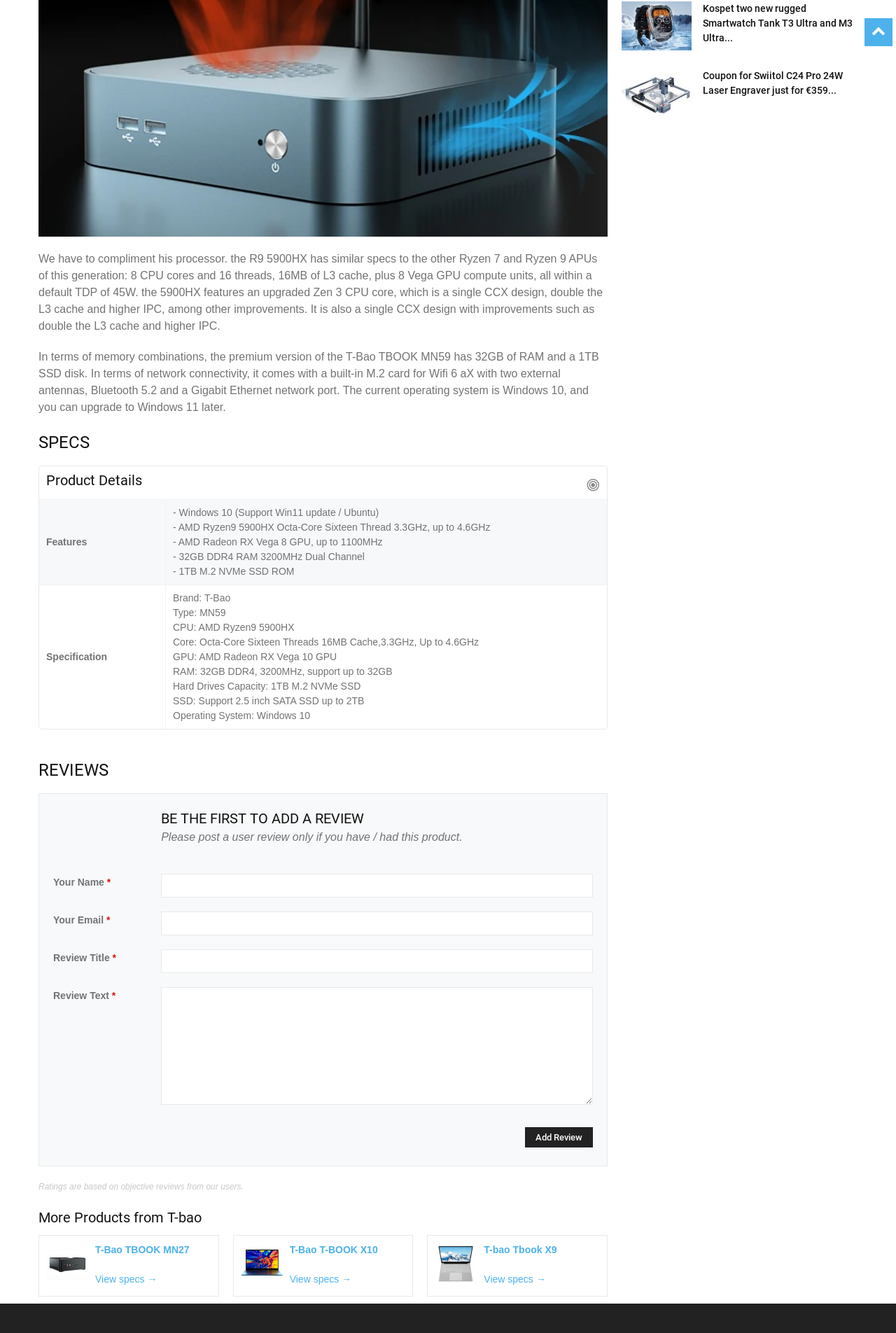Could you highlight the region that needs to be clicked to execute the instruction: "click the CONTACT link"?

None